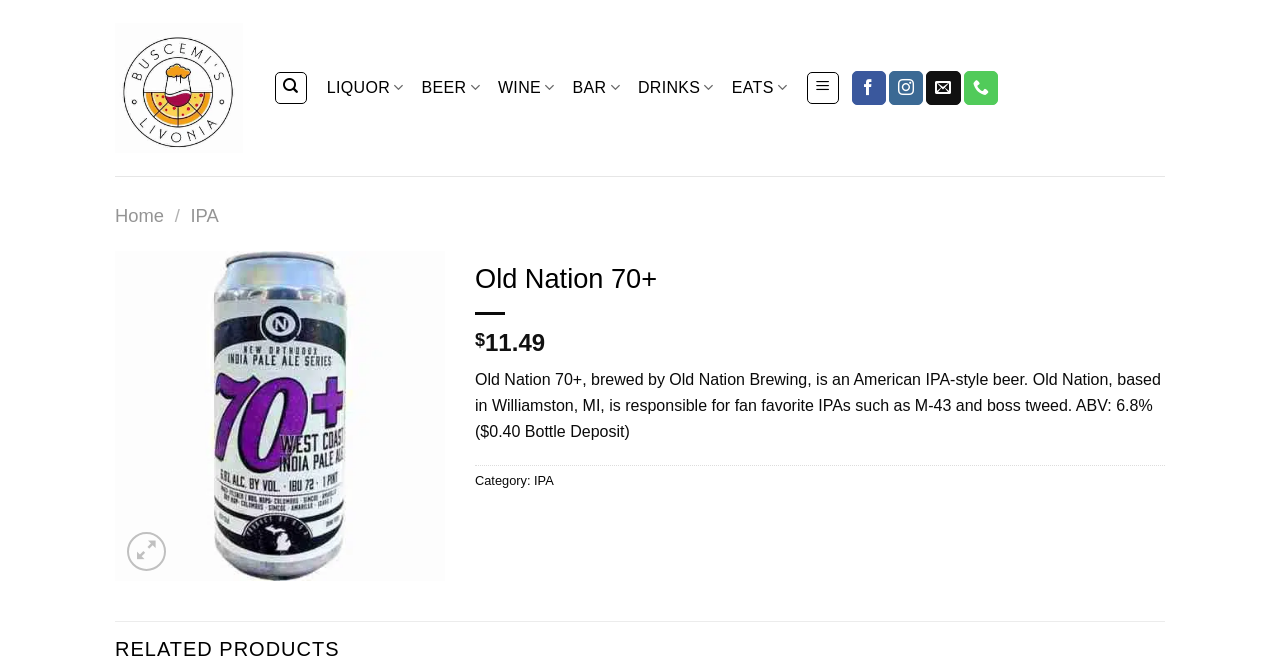Determine the bounding box coordinates of the region that needs to be clicked to achieve the task: "Click on 'Next Post →'".

None